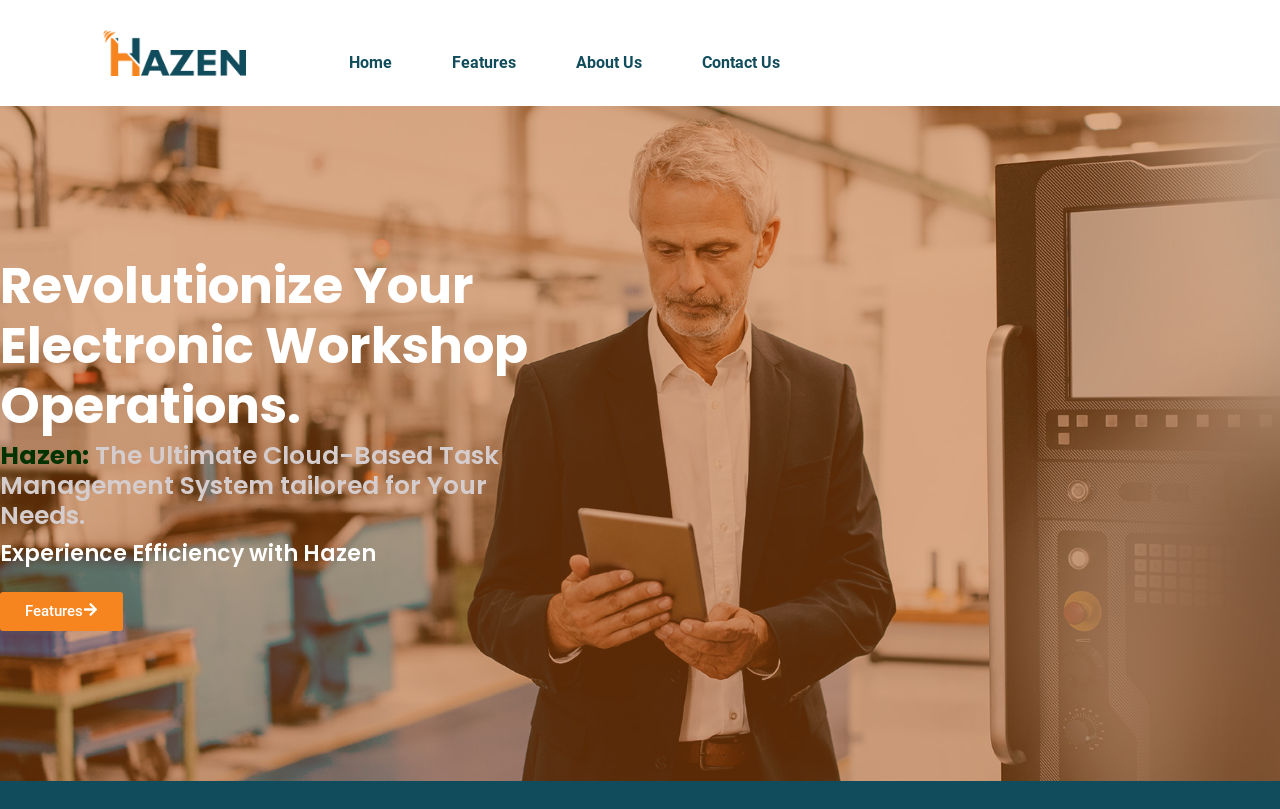From the screenshot, find the bounding box of the UI element matching this description: "Today’s Daily Devotional". Supply the bounding box coordinates in the form [left, top, right, bottom], each a float between 0 and 1.

None